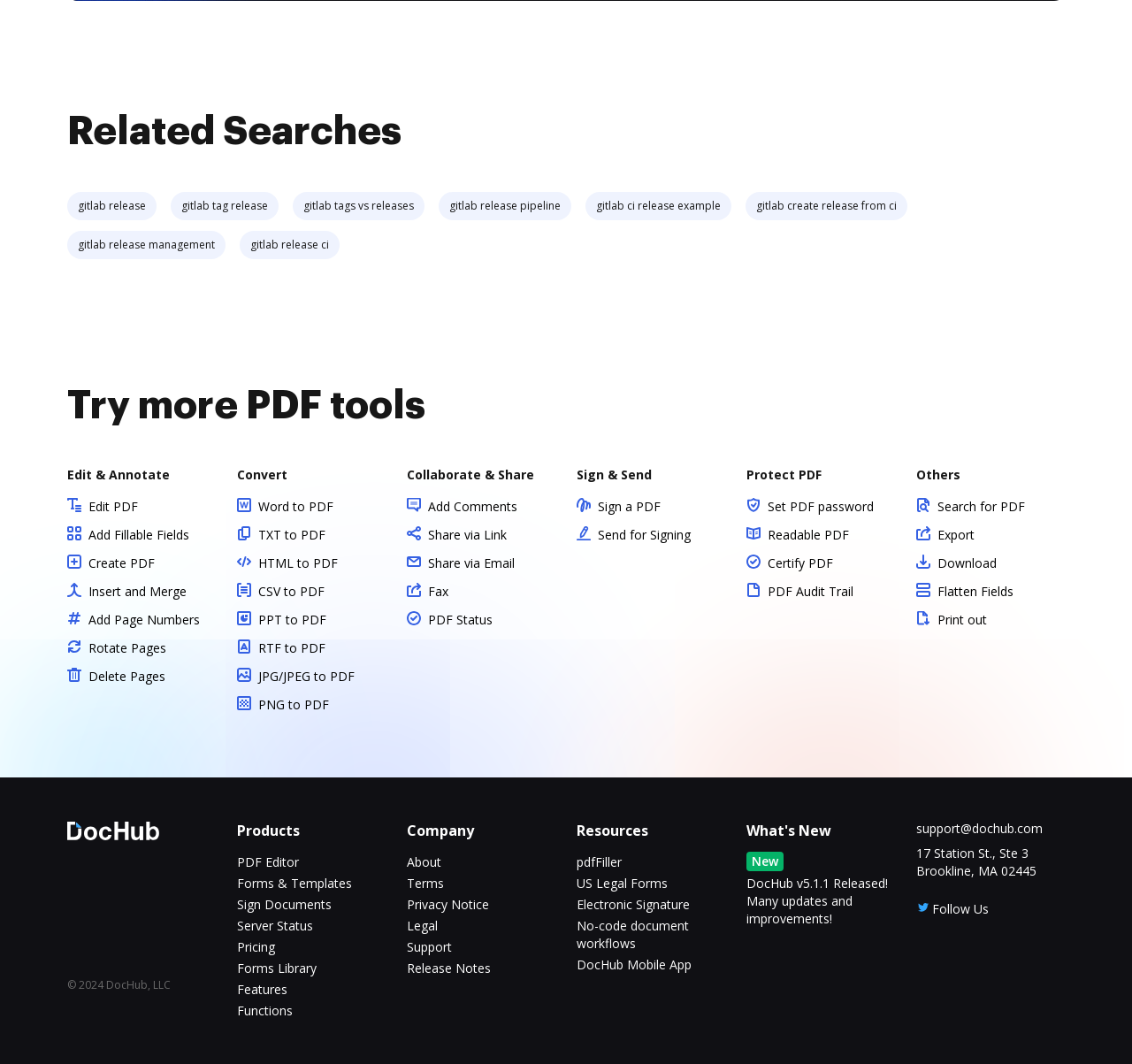Bounding box coordinates are specified in the format (top-left x, top-left y, bottom-right x, bottom-right y). All values are floating point numbers bounded between 0 and 1. Please provide the bounding box coordinate of the region this sentence describes: US Legal Forms

[0.509, 0.822, 0.59, 0.838]